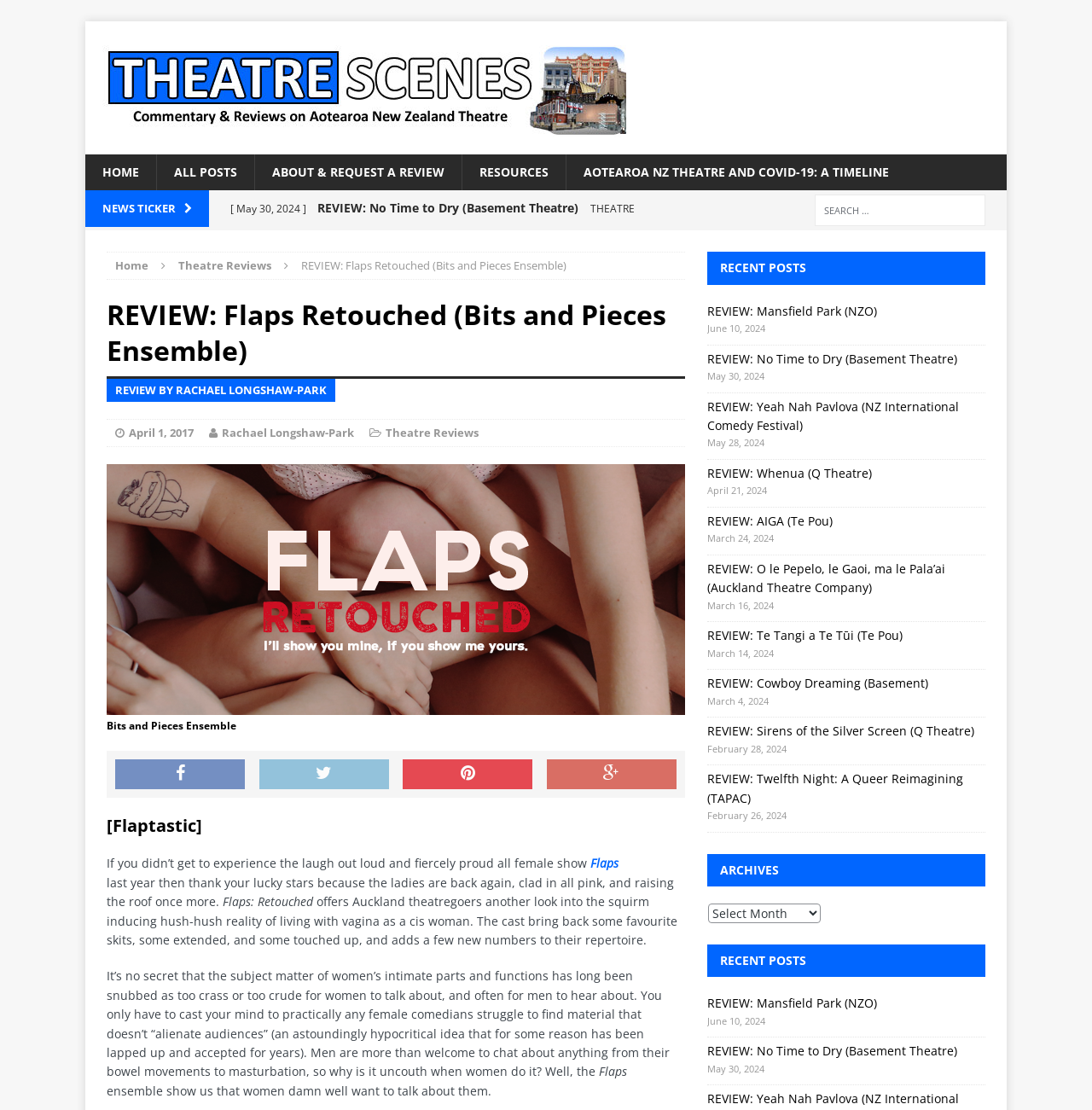Calculate the bounding box coordinates for the UI element based on the following description: "About & Request a Review". Ensure the coordinates are four float numbers between 0 and 1, i.e., [left, top, right, bottom].

[0.233, 0.139, 0.423, 0.172]